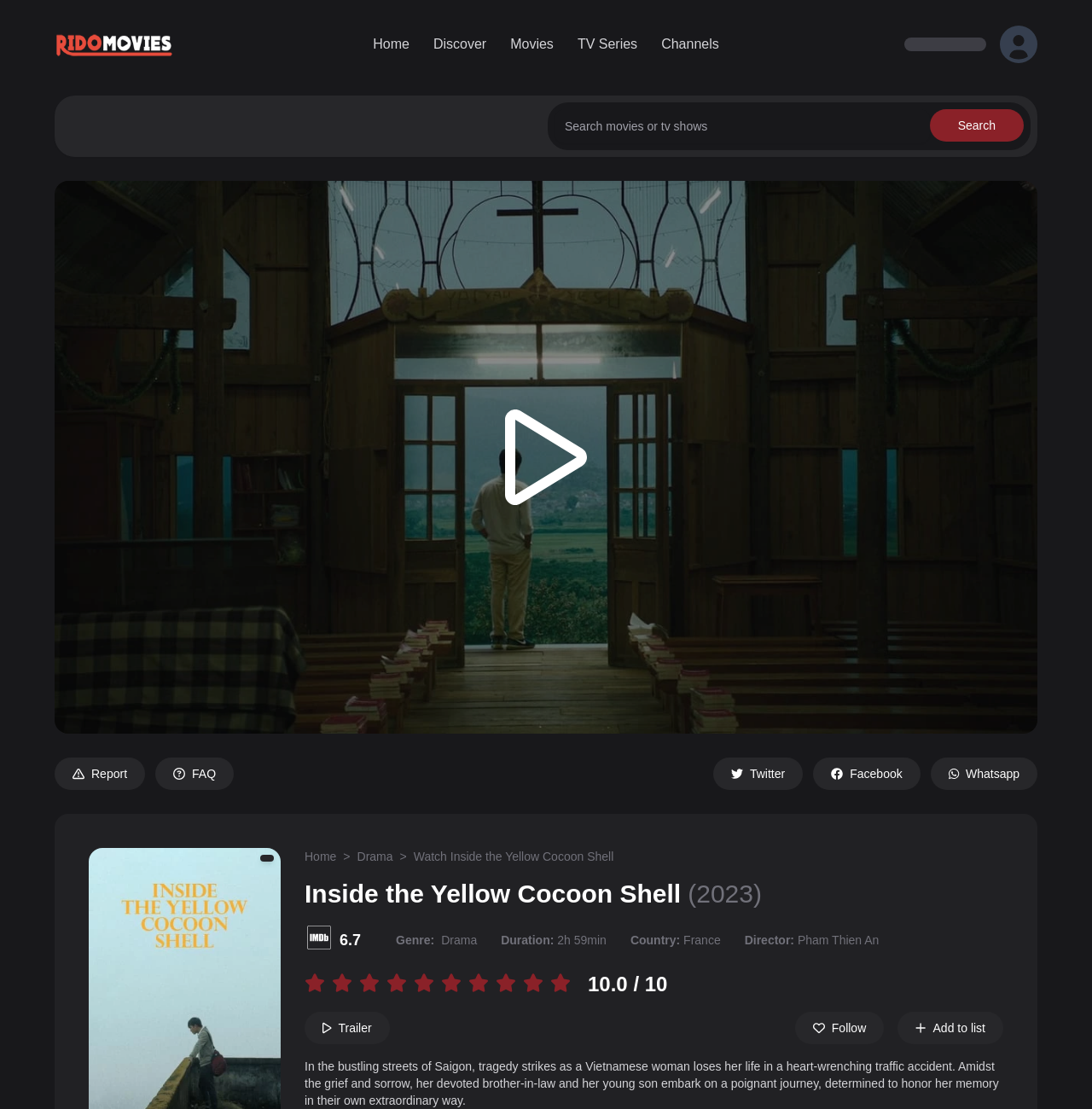Explain the webpage's layout and main content in detail.

This webpage is dedicated to the movie "Inside the Yellow Cocoon Shell" released in 2023. At the top, there is a header section with a logo on the left and navigation links to "Home", "Discover", "Movies", "TV Series", and "Channels" on the right. Below the header, there is a search bar with a "Search" button, allowing users to search for movies or TV shows.

On the left side of the page, there is a large poster image of the movie. Below the poster, there are buttons to "Report" an issue and links to "FAQ", "Twitter", "Facebook", and "Whatsapp".

In the main content area, there is a section dedicated to the movie, with a heading "Inside the Yellow Cocoon Shell" followed by the release year "2023" in parentheses. Below the heading, there are links to related genres, including "Drama". The movie's rating, "6.7", is displayed, along with information about the movie's duration, genre, country of origin, director, and a brief summary.

There are three buttons at the bottom of the page: "Trailer", "Follow", and "Add to list". The "Add to list" button has a dropdown menu. Finally, there is a long paragraph summarizing the movie's plot.